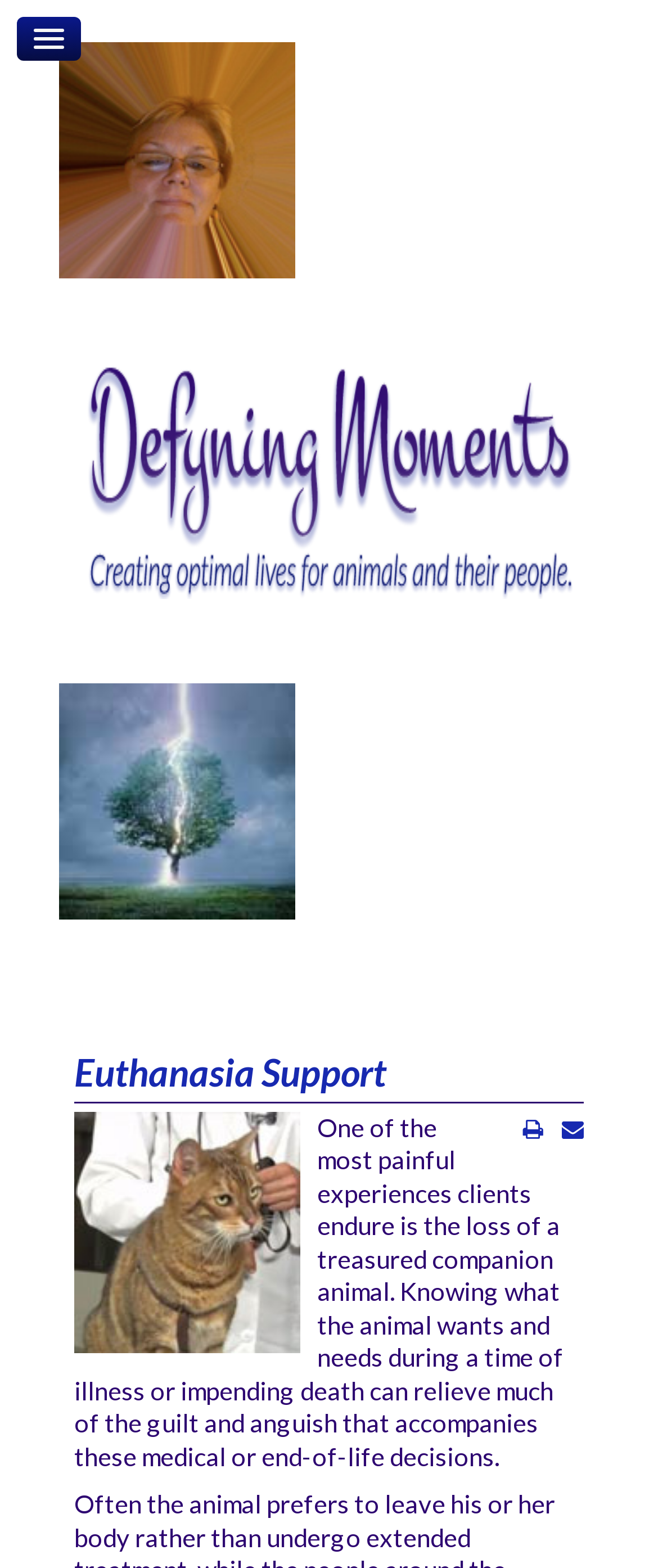Please provide a one-word or phrase answer to the question: 
What is the purpose of the 'Ask a Question' link?

To ask a question